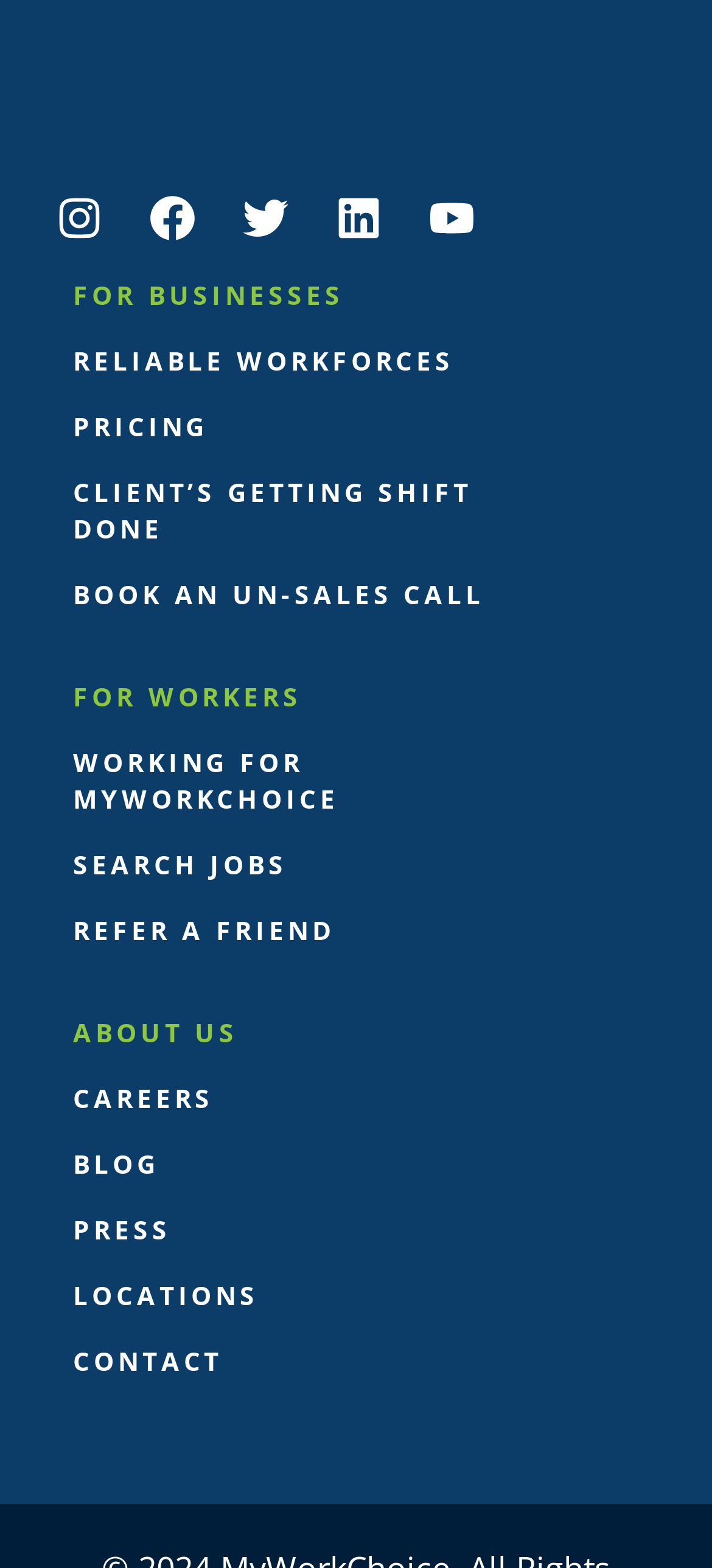What social media platforms are listed at the top?
Examine the webpage screenshot and provide an in-depth answer to the question.

By examining the top section of the webpage, I noticed a series of links with corresponding images. The links are labeled as 'Instagram', 'Facebook', 'Twitter', 'Linkedin', and 'Youtube', indicating that these social media platforms are listed at the top.